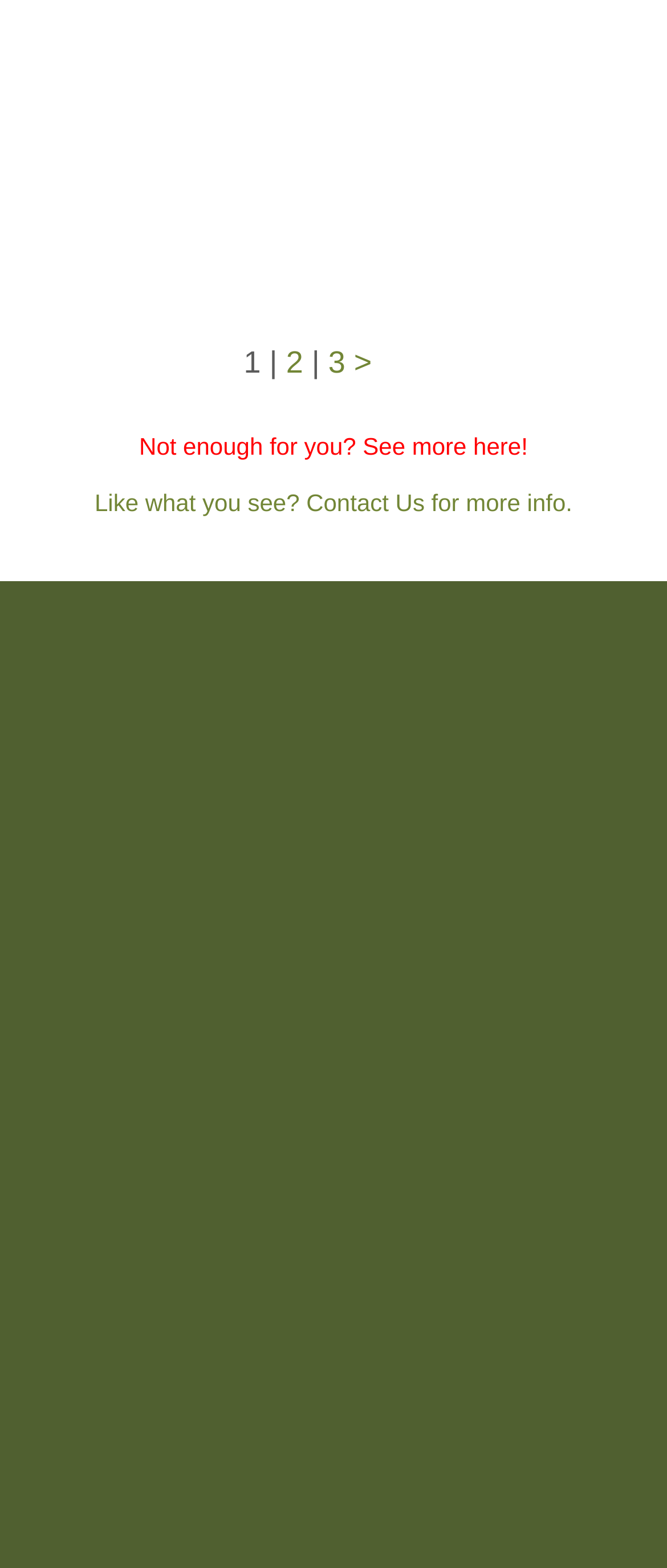What is the phone number of Bronenkant Web Design?
Please use the image to provide a one-word or short phrase answer.

262.903.5338